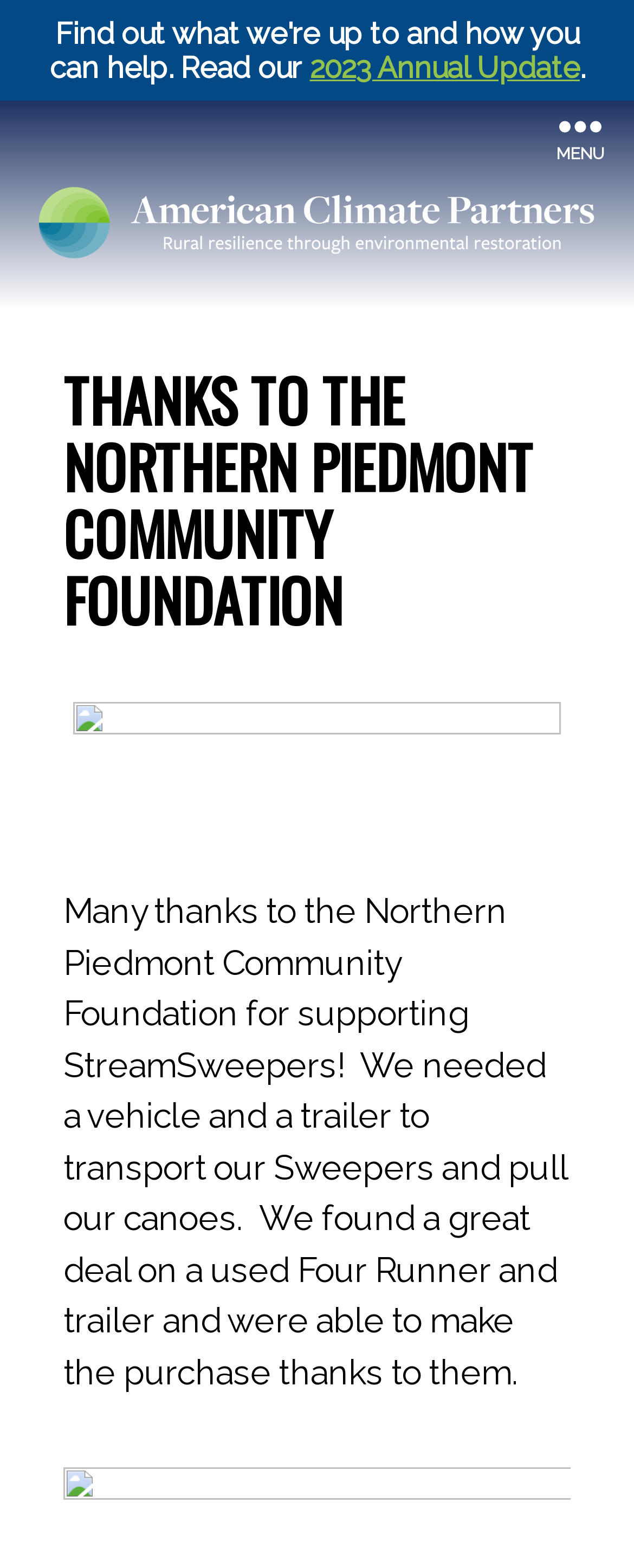Respond to the question below with a single word or phrase:
What was purchased with the support?

A used Four Runner and trailer